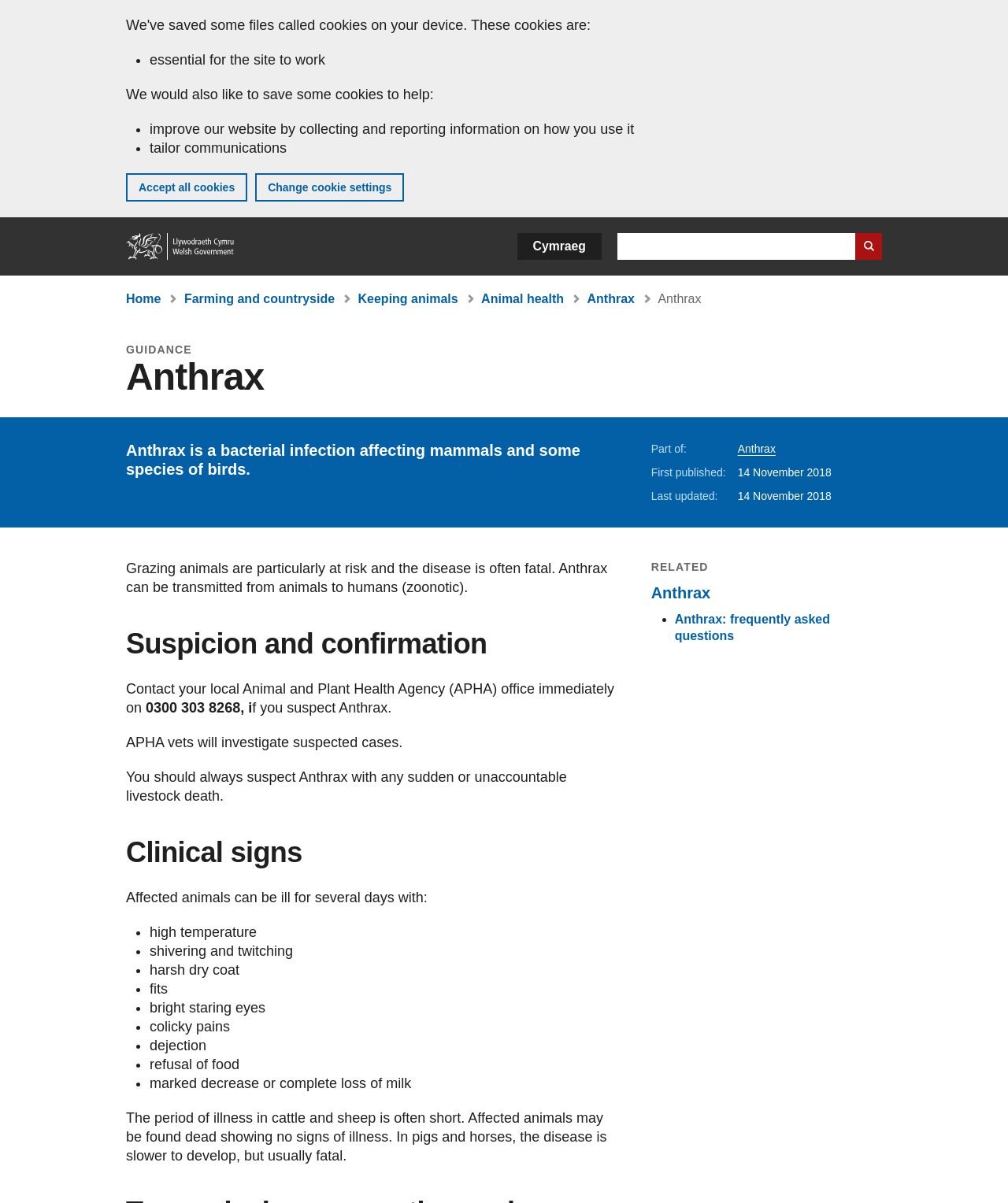What is the period of illness in cattle and sheep?
Refer to the image and provide a one-word or short phrase answer.

Short